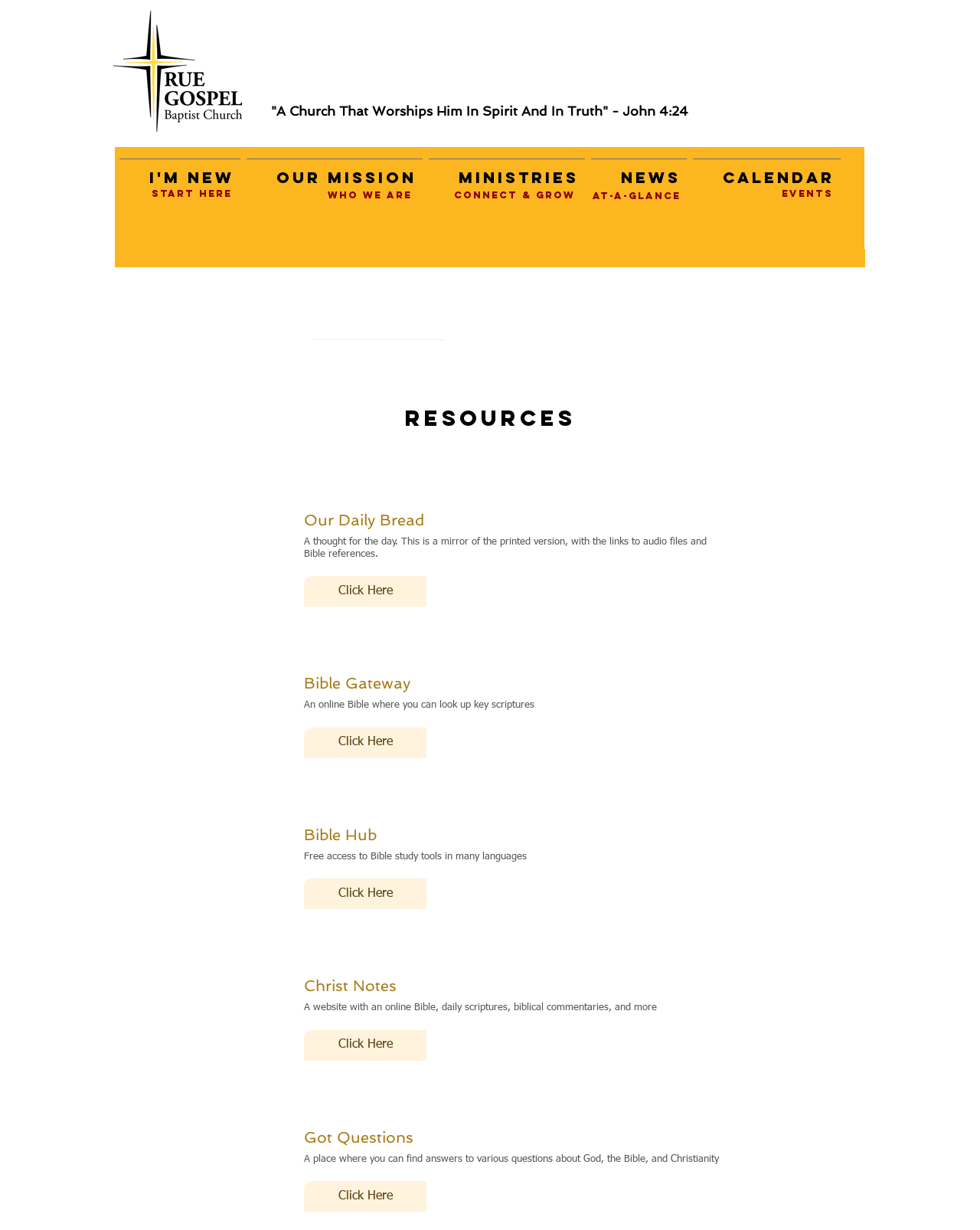Produce an extensive caption that describes everything on the webpage.

The webpage is titled "Resources | tgbc" and features a TG logo at the top left corner. Below the logo, there is a heading that reads "A Church That Worships Him In Spirit And In Truth - John 4:24". 

To the right of the logo, there are three headings: "Start Here", "WHO WE ARE", and "CONNECT & GROW", each with a slight gap in between. Below these headings, there is a navigation menu labeled "Site" that contains five links: "I'm New", "Our Mission", "Ministries", "News", and "Calendar".

On the lower half of the page, there is a heading that reads "at-a-glance" and another heading that reads "resources". Below these headings, there are five sections, each containing a static text, a brief description, and a "Click Here" link with a corresponding button. The sections are titled "Our Daily Bread", "Bible Gateway", "Bible Hub", "Christ Notes", and "Got Questions", and they provide information about online Bible resources and study tools.

At the bottom right corner of the page, there is an iframe labeled "Back to Top".